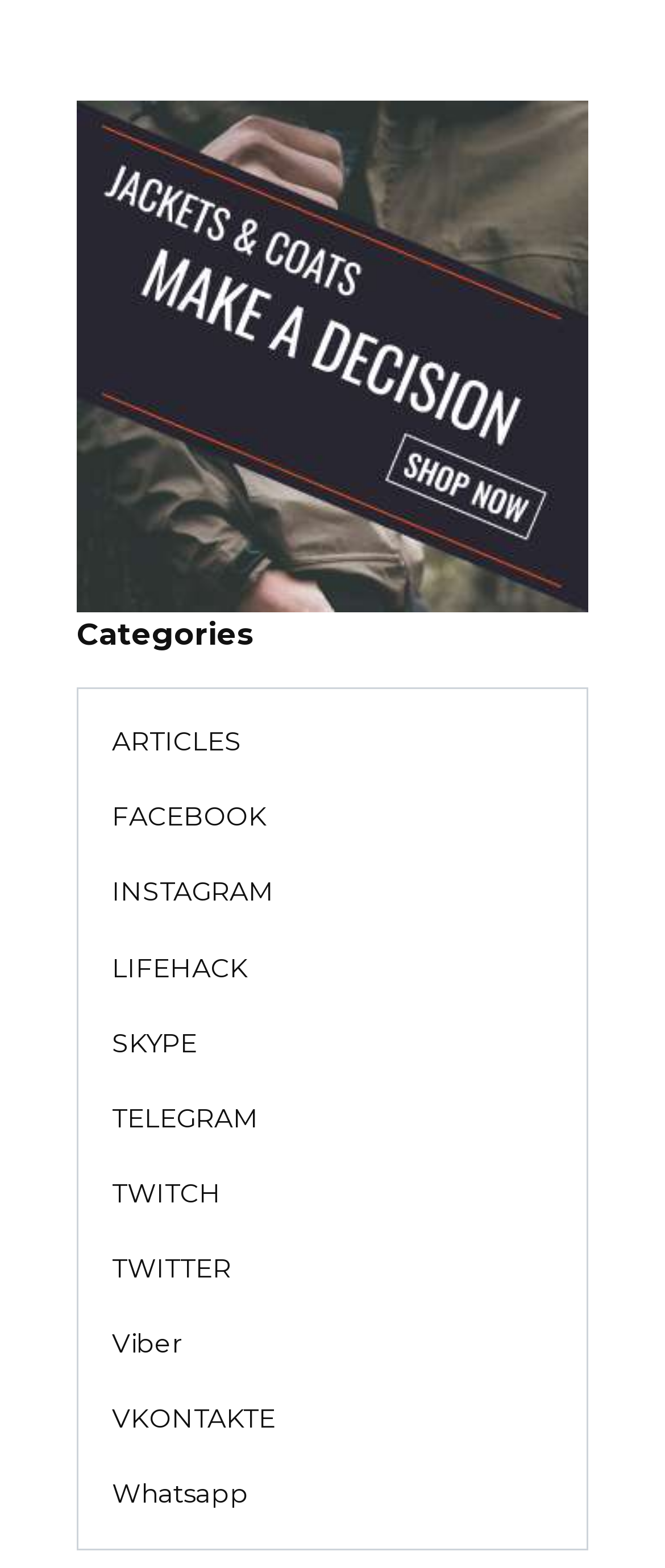Can you find the bounding box coordinates of the area I should click to execute the following instruction: "Open the FACEBOOK page"?

[0.118, 0.498, 0.453, 0.546]